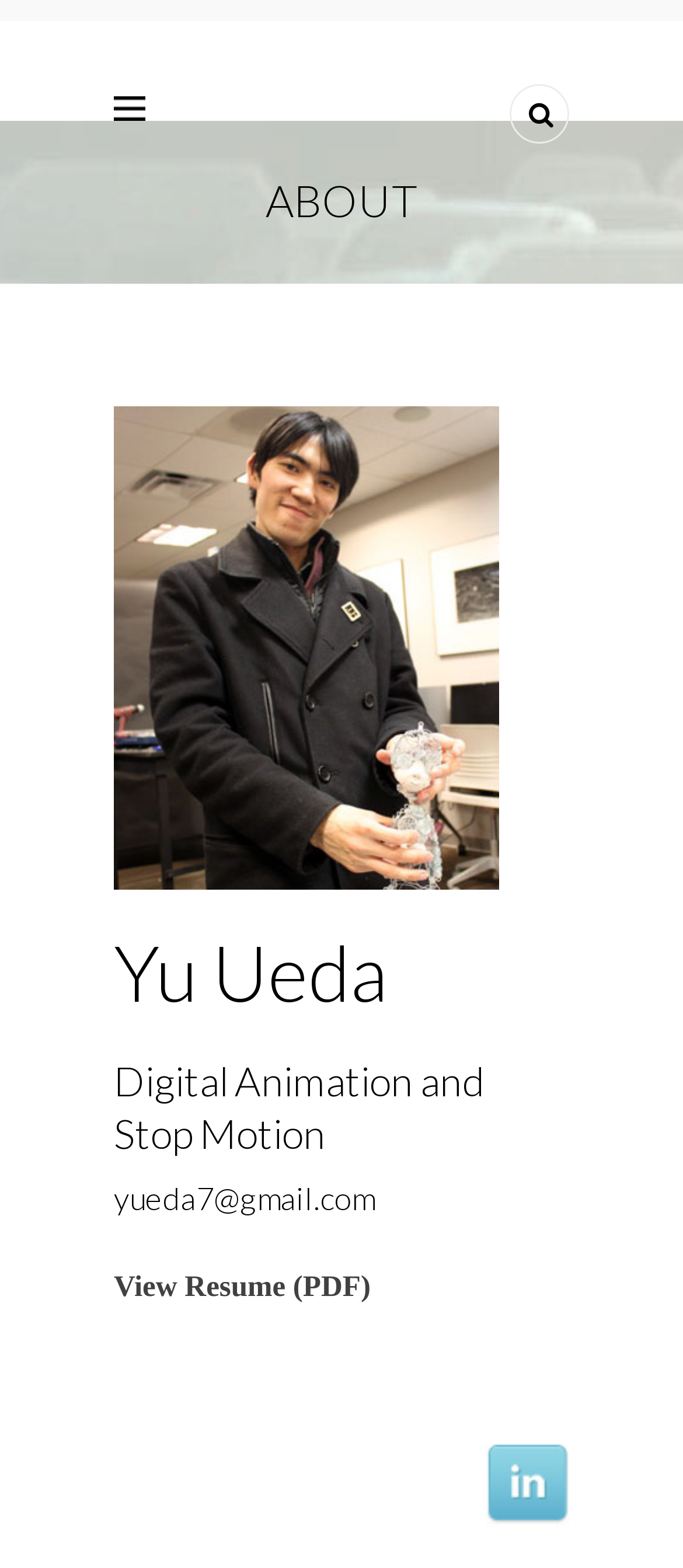Given the element description "View Resume (PDF)" in the screenshot, predict the bounding box coordinates of that UI element.

[0.167, 0.809, 0.543, 0.831]